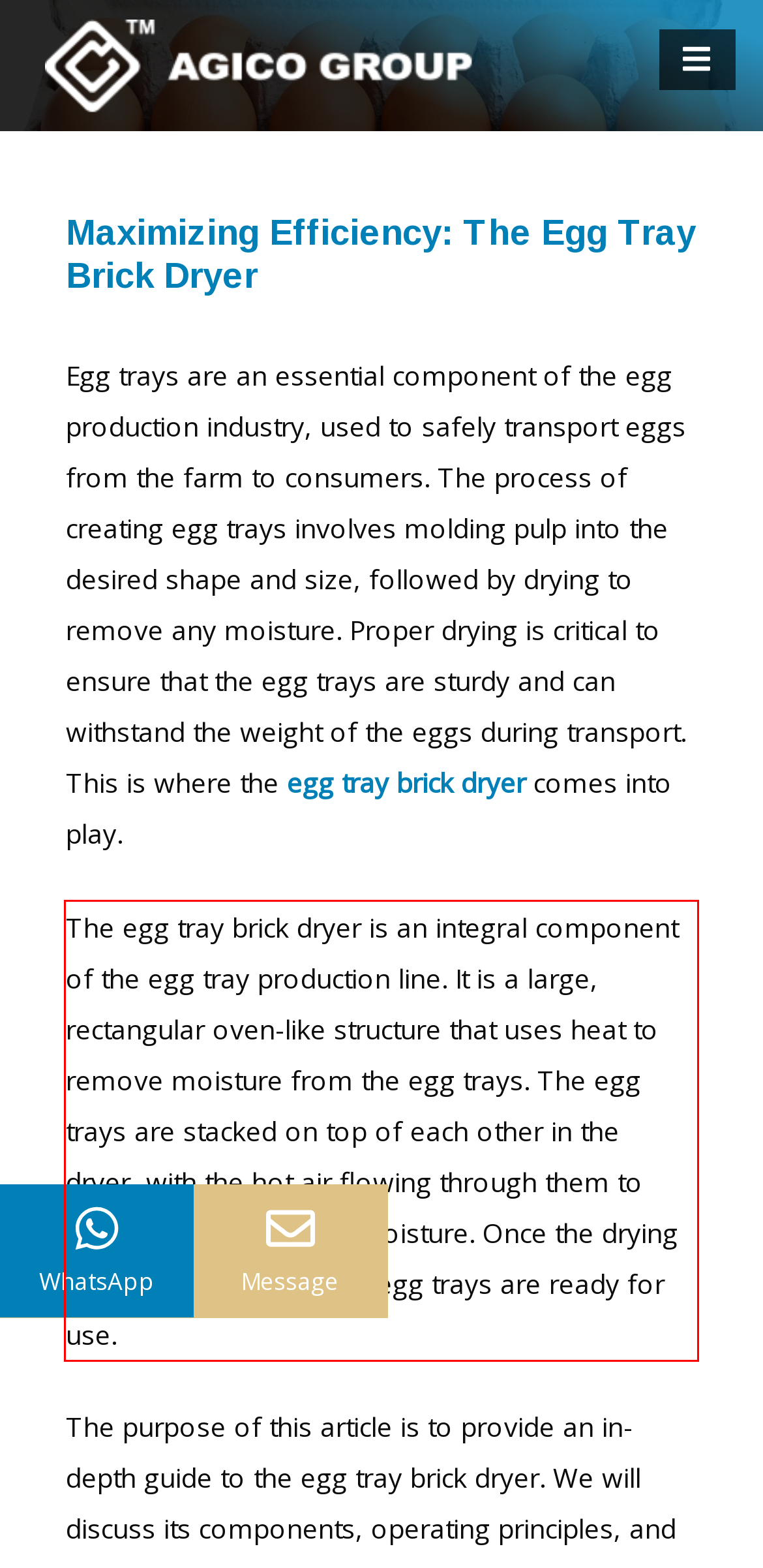Please analyze the screenshot of a webpage and extract the text content within the red bounding box using OCR.

The egg tray brick dryer is an integral component of the egg tray production line. It is a large, rectangular oven-like structure that uses heat to remove moisture from the egg trays. The egg trays are stacked on top of each other in the dryer, with the hot air flowing through them to remove any remaining moisture. Once the drying process is complete, the egg trays are ready for use.